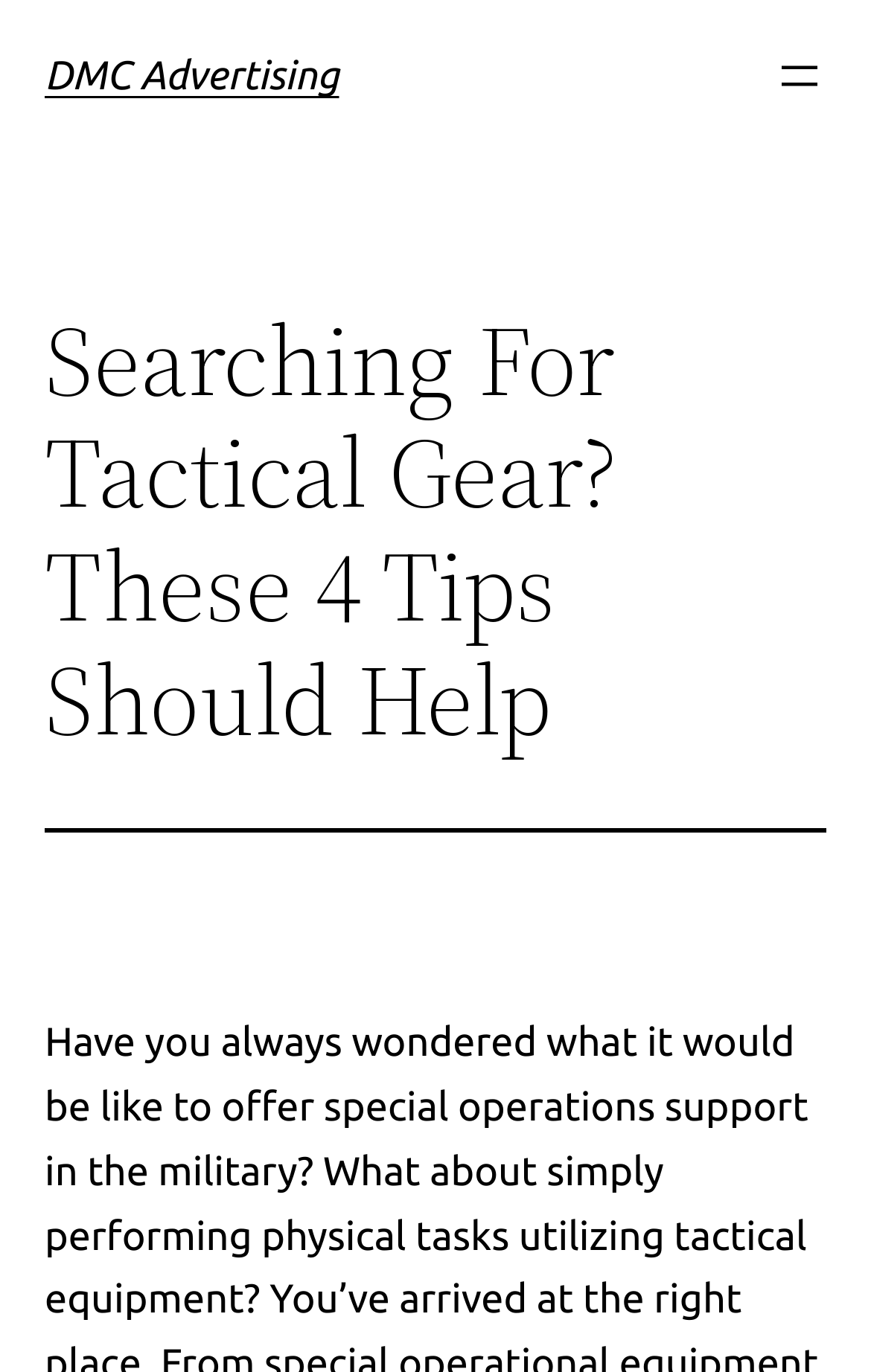Find the bounding box coordinates for the UI element whose description is: "DMC Advertising". The coordinates should be four float numbers between 0 and 1, in the format [left, top, right, bottom].

[0.051, 0.039, 0.389, 0.072]